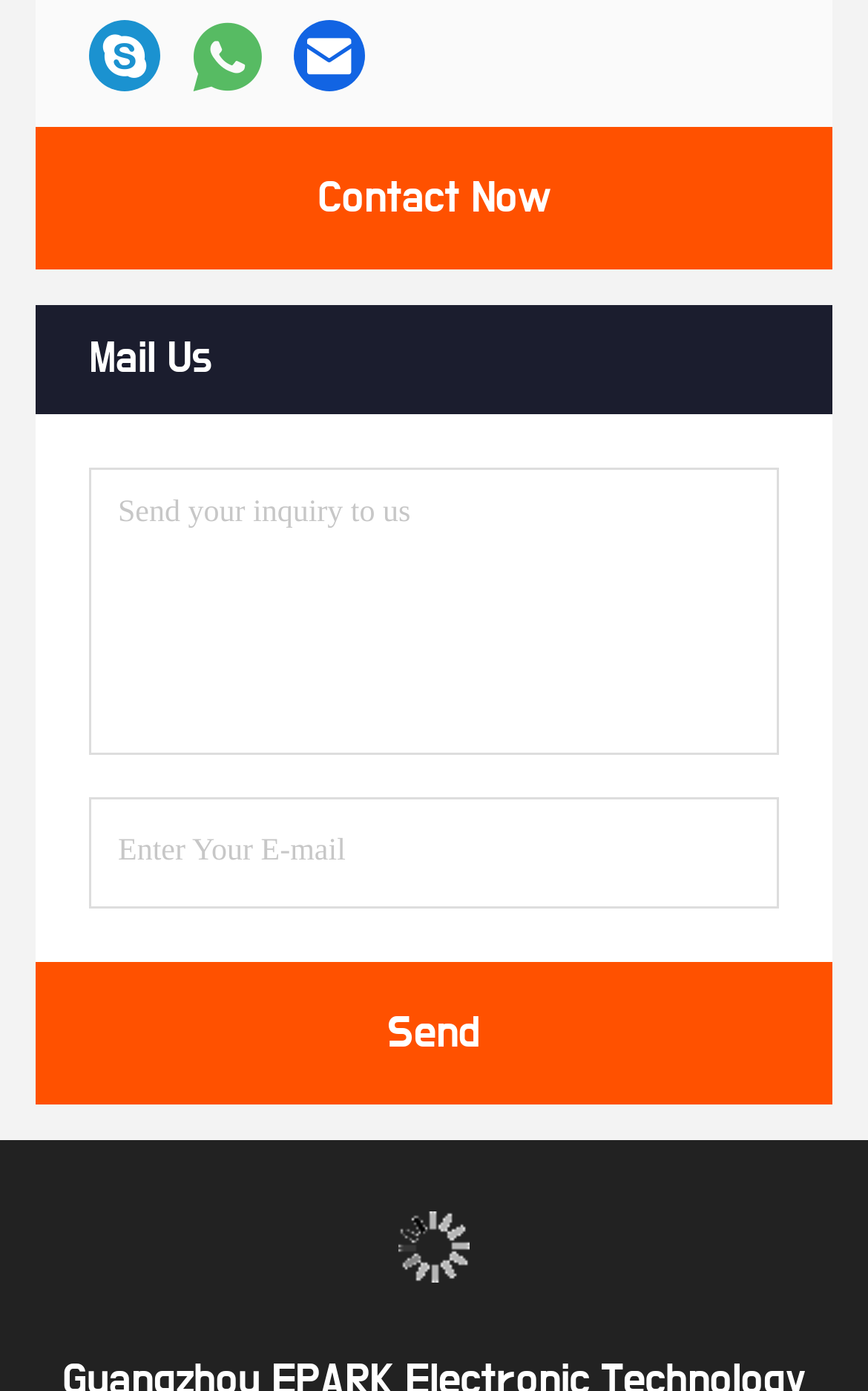What is the label of the first static text?
Give a detailed and exhaustive answer to the question.

The first static text on the webpage is labeled 'Contact Now', which is located above the textboxes.